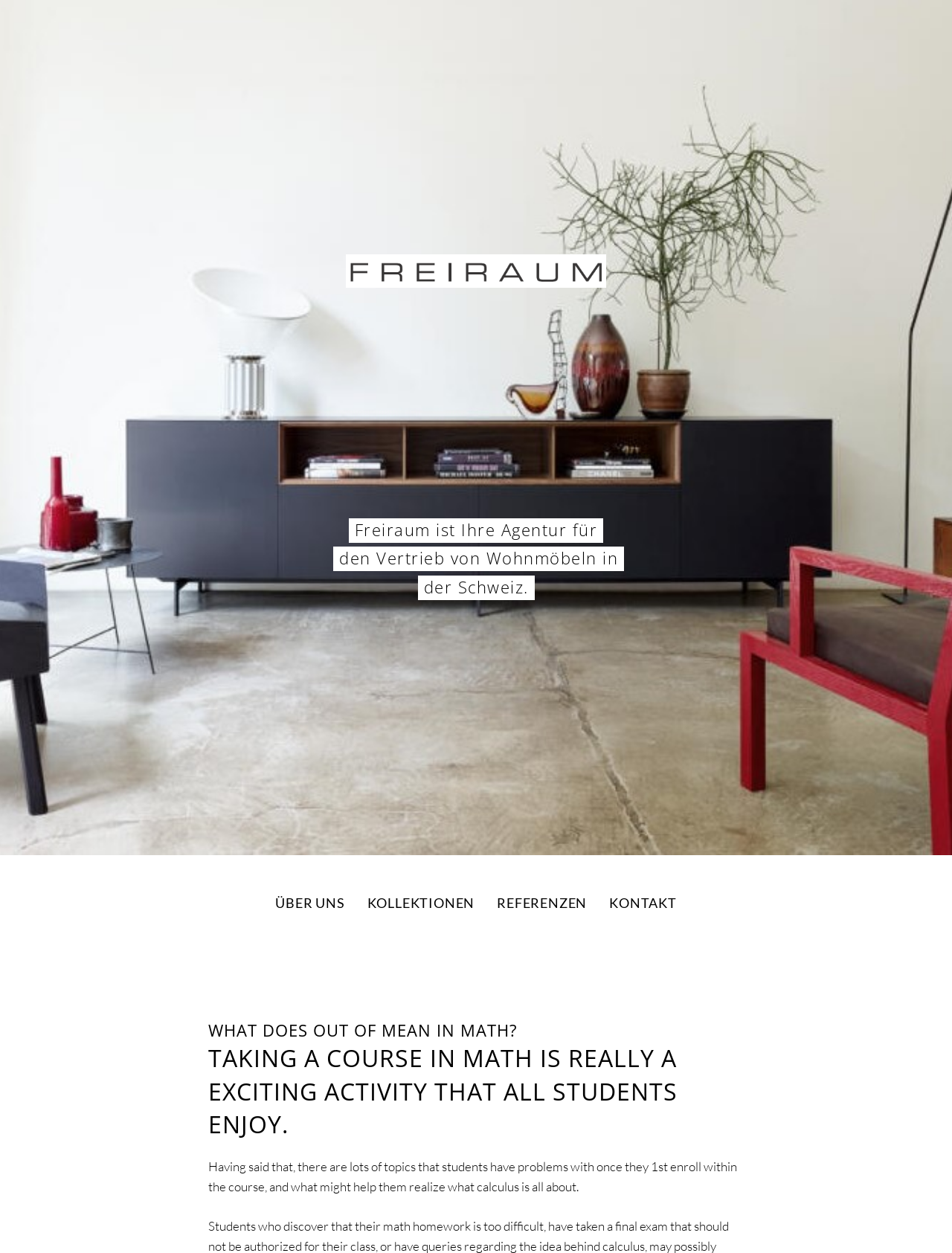Elaborate on the webpage's design and content in a detailed caption.

The webpage is about explaining the concept of "out of" in mathematics, specifically in the context of calculus. At the top, there is a heading that reads "Freiraum ist Ihre Agentur für den Vertrieb von Wohnmöbeln in der Schweiz," which appears to be a company description or slogan. 

Below this heading, there are four links aligned horizontally, labeled "ÜBER UNS", "KOLLEKTIONEN", "REFERENZEN", and "KONTAKT", which likely serve as navigation links to other sections of the website.

Further down, there is a prominent heading that asks the question "WHAT DOES OUT OF MEAN IN MATH?" This is followed by another heading that expresses enthusiasm for taking a math course. 

Below these headings, there is a paragraph of text that discusses common challenges students face when starting a math course, specifically calculus, and how understanding the concept of "out of" can help them grasp the subject better.